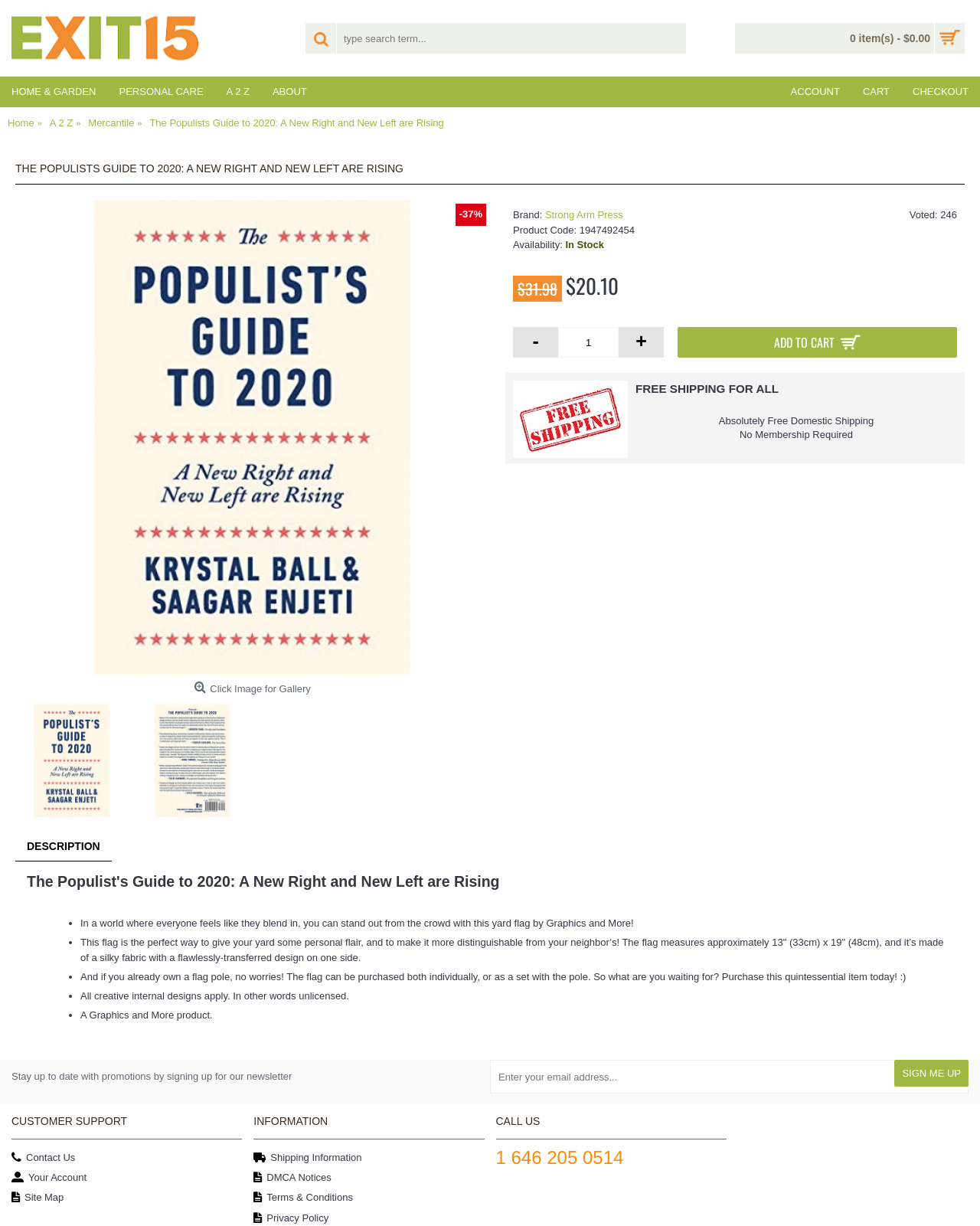Identify the bounding box coordinates necessary to click and complete the given instruction: "view product details".

[0.153, 0.088, 0.453, 0.112]